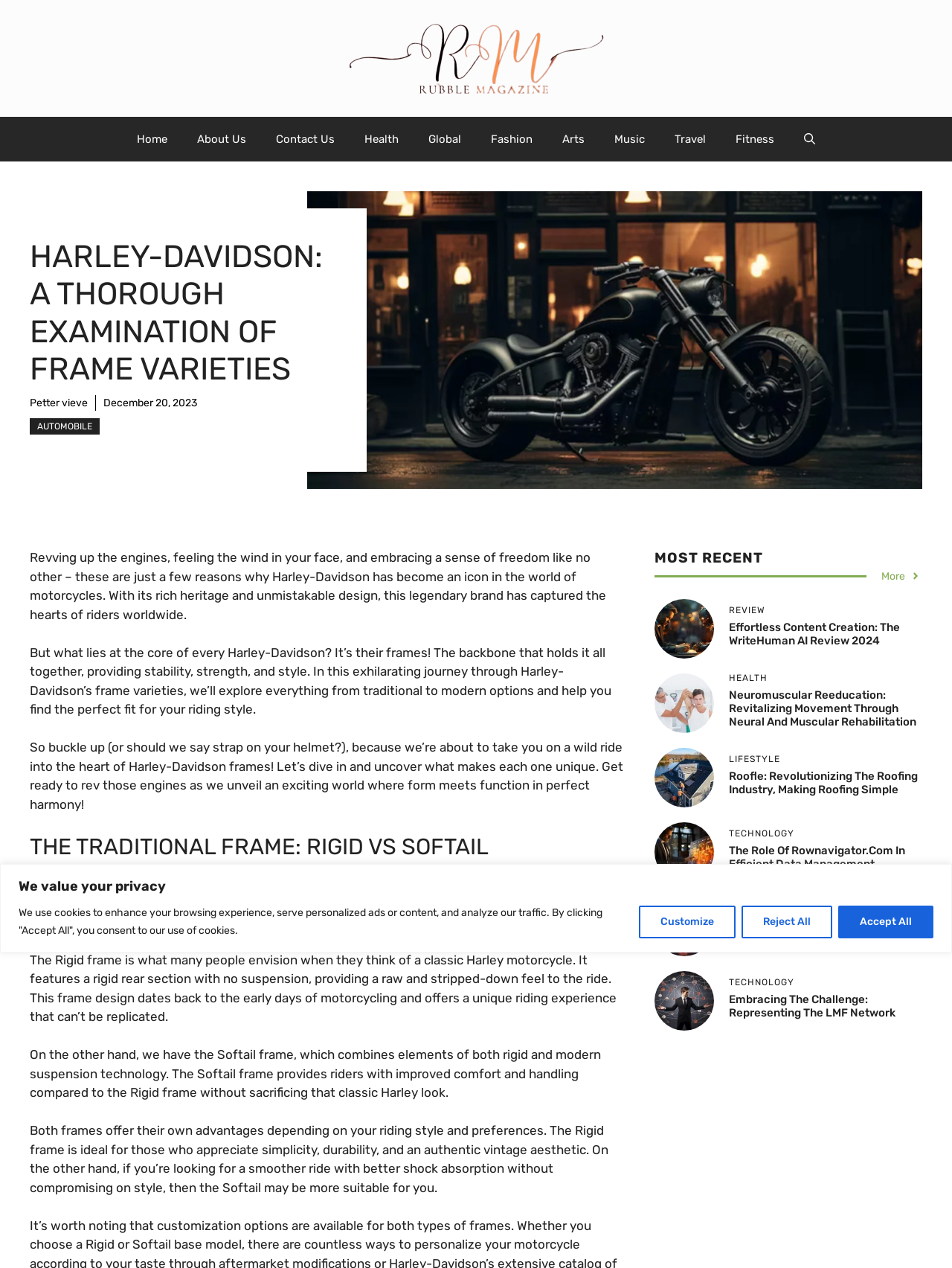Please identify the webpage's heading and generate its text content.

HARLEY-DAVIDSON: A THOROUGH EXAMINATION OF FRAME VARIETIES